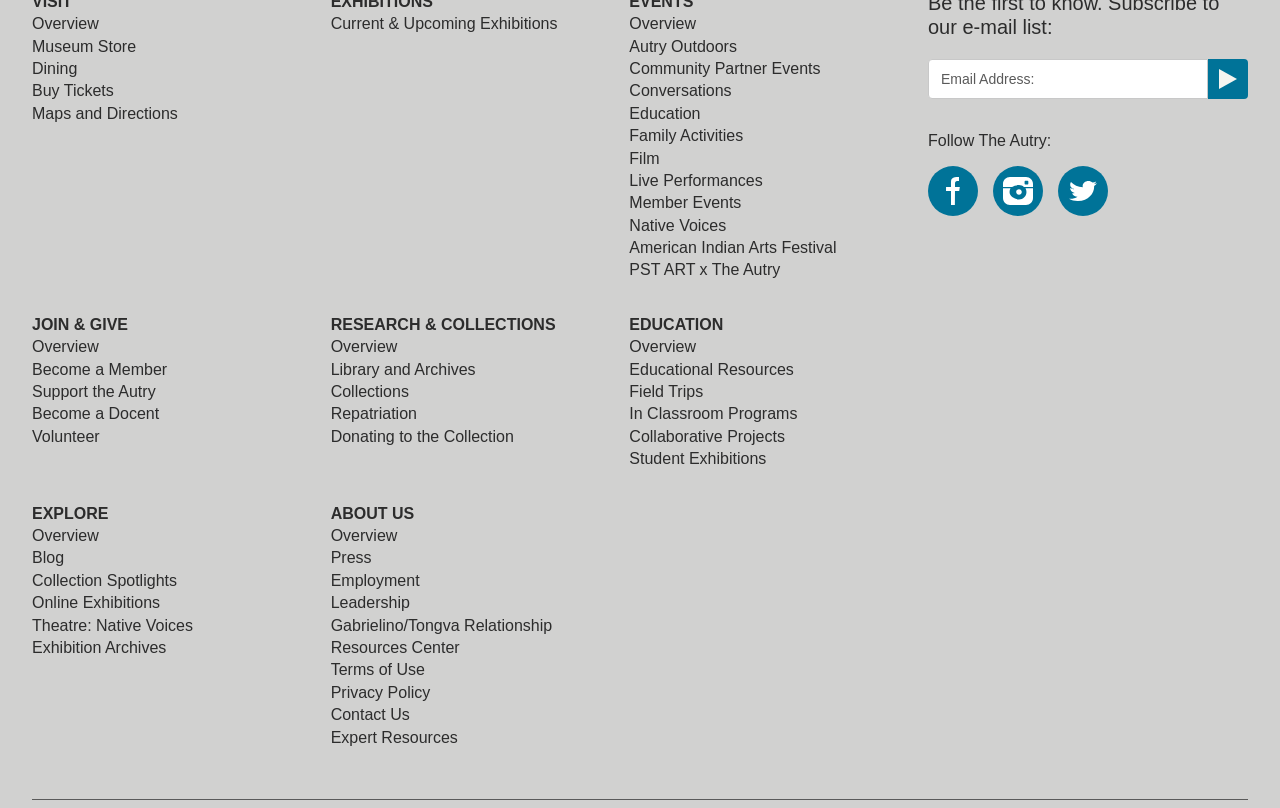Determine the bounding box coordinates of the clickable area required to perform the following instruction: "Submit". The coordinates should be represented as four float numbers between 0 and 1: [left, top, right, bottom].

[0.944, 0.073, 0.975, 0.122]